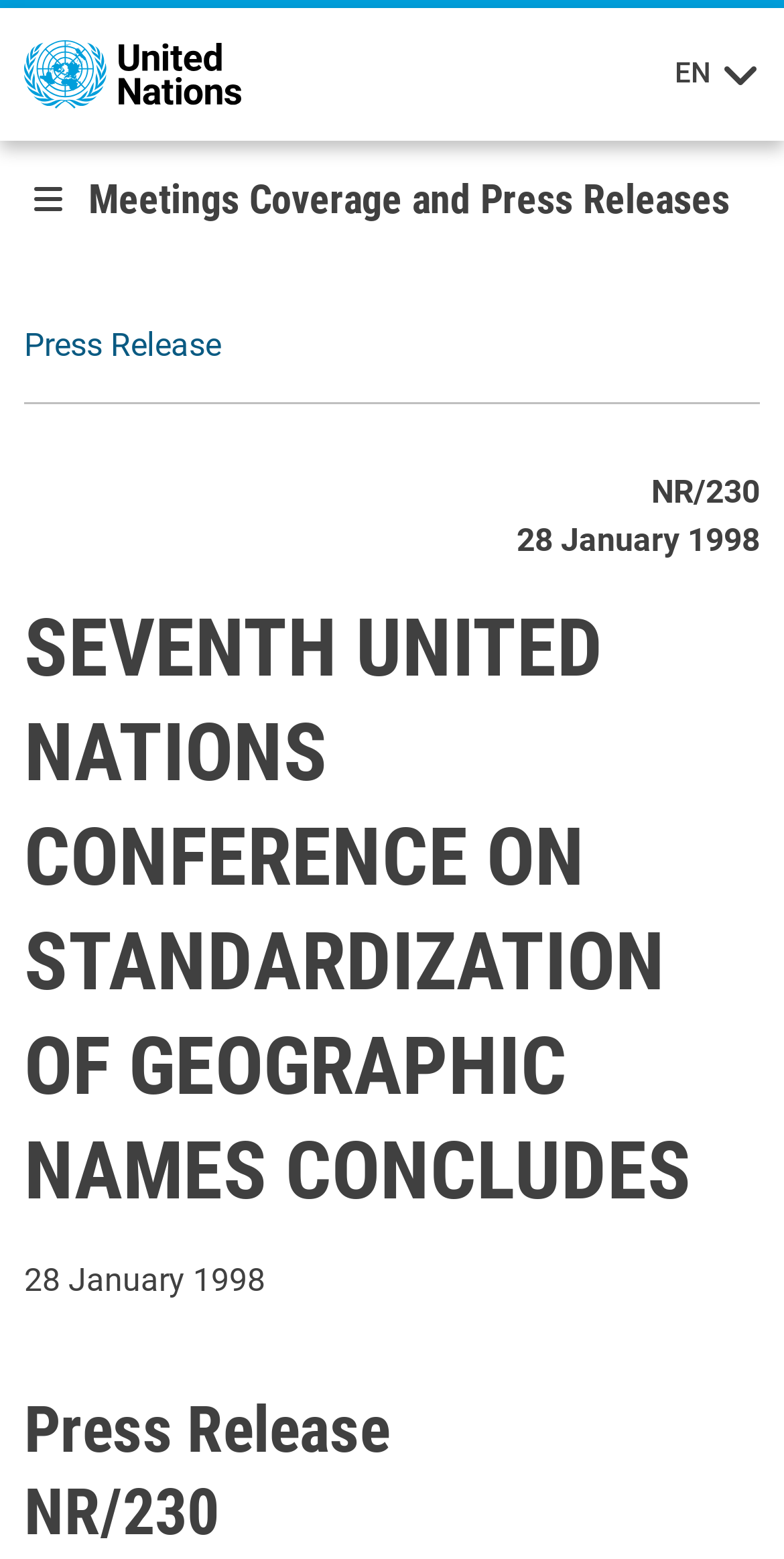What is the organization mentioned in the webpage?
Please provide a comprehensive answer based on the details in the screenshot.

I found the organization mentioned in the webpage by looking at the link element with the text 'United Nations' and an associated image with the same text.